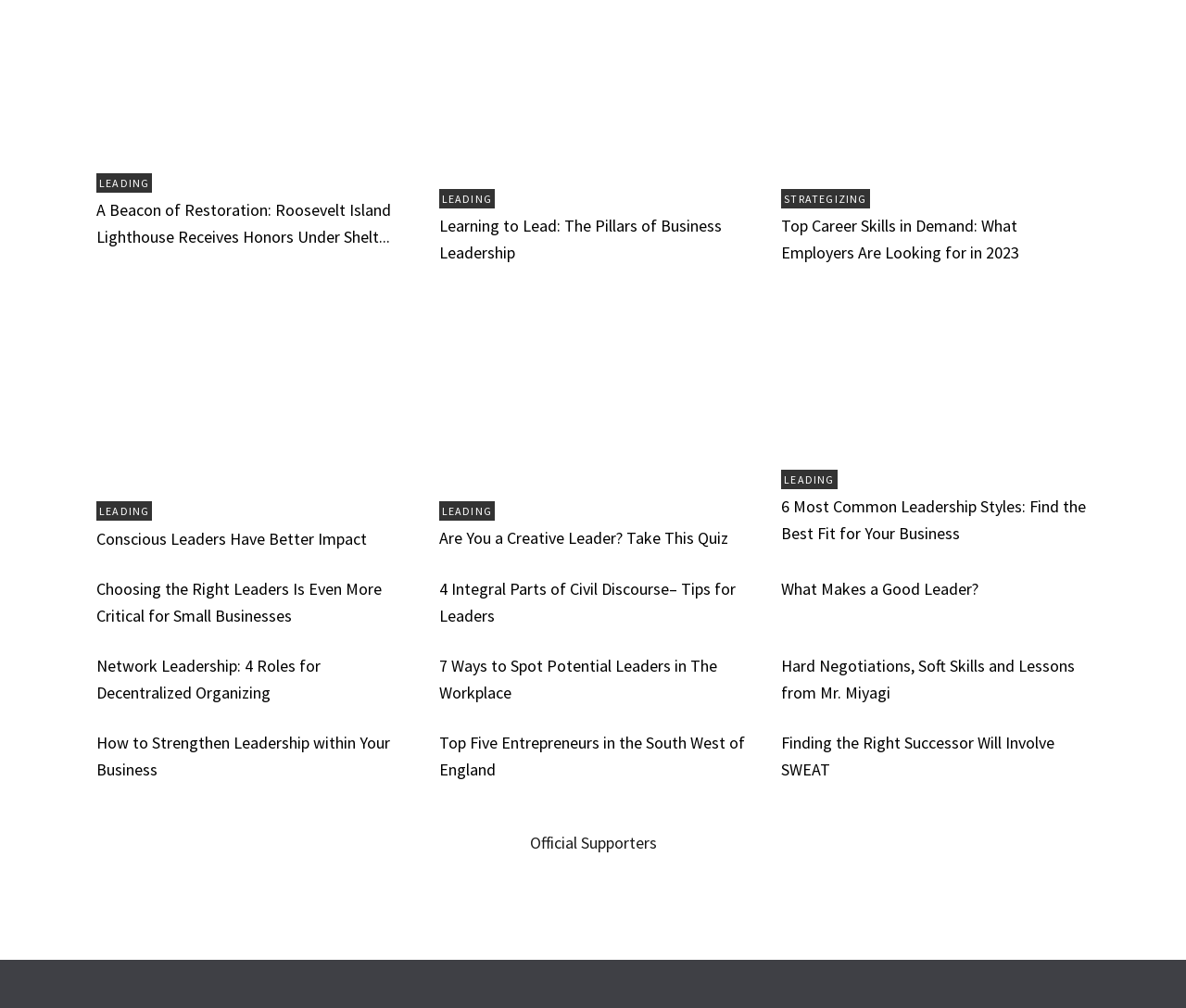Determine the bounding box coordinates for the clickable element required to fulfill the instruction: "Take the quiz 'Are You a Creative Leader? Take This Quiz'". Provide the coordinates as four float numbers between 0 and 1, i.e., [left, top, right, bottom].

[0.37, 0.456, 0.63, 0.477]